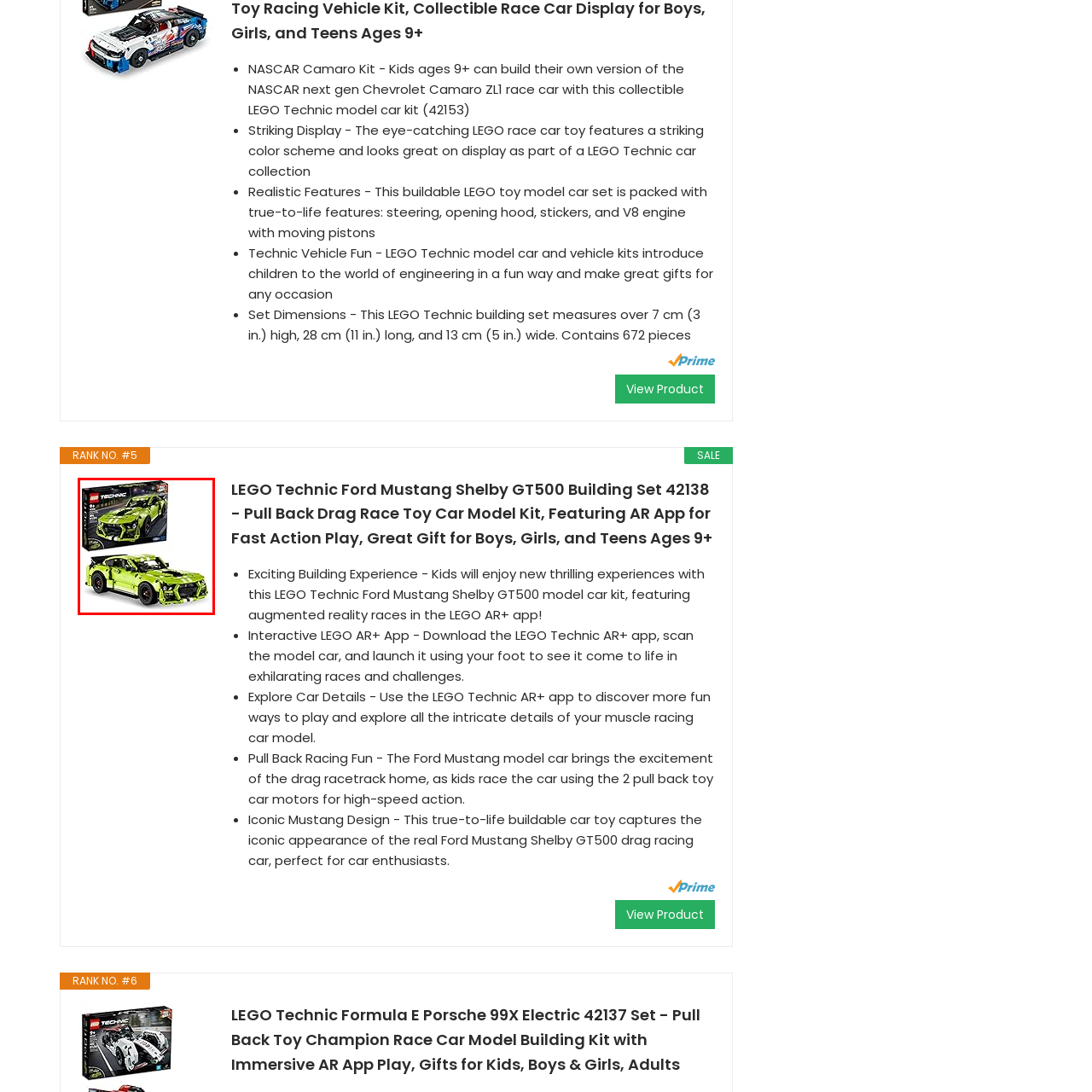What feature allows users to bring the car to life?
Please examine the image highlighted within the red bounding box and respond to the question using a single word or phrase based on the image.

LEGO AR+ app